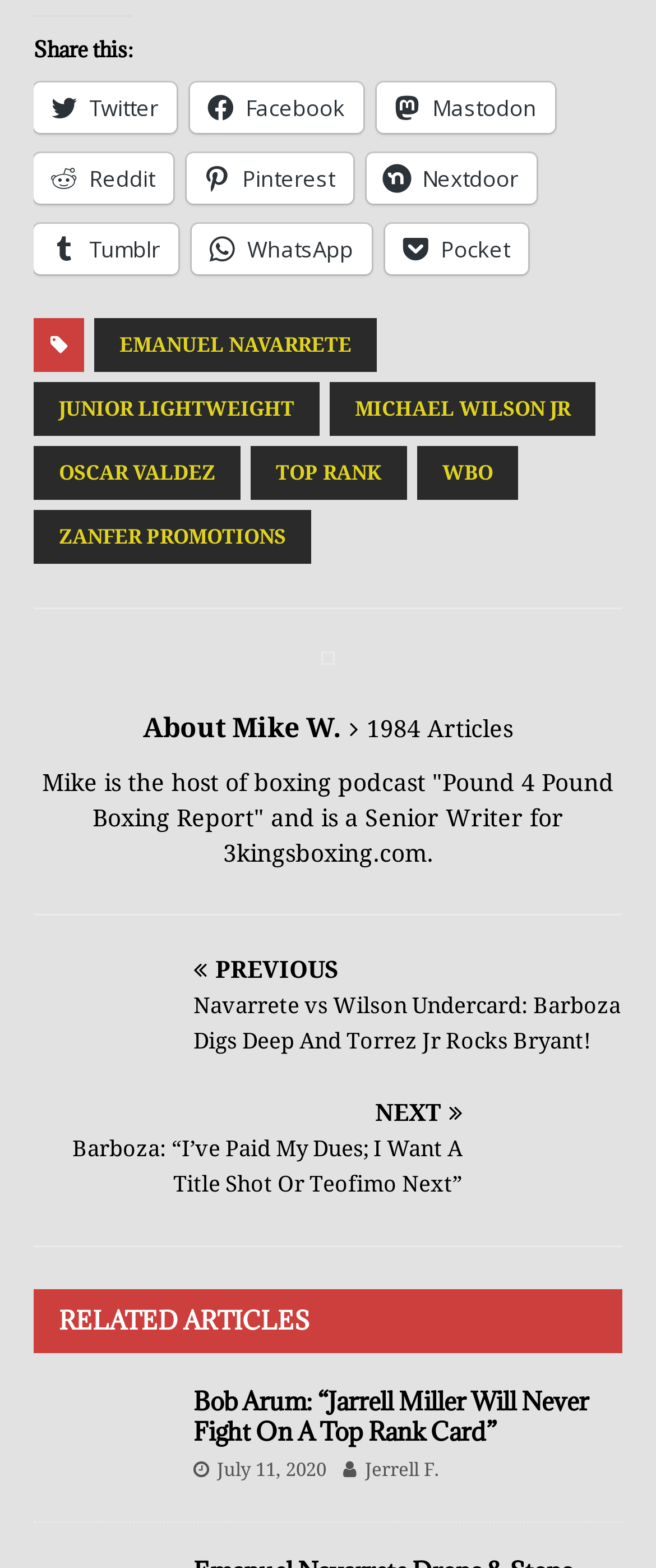Using the information in the image, could you please answer the following question in detail:
Who is the author of the article?

The author of the article is mentioned at the top of the webpage, where it says 'By: Michael Wilson Jr.'